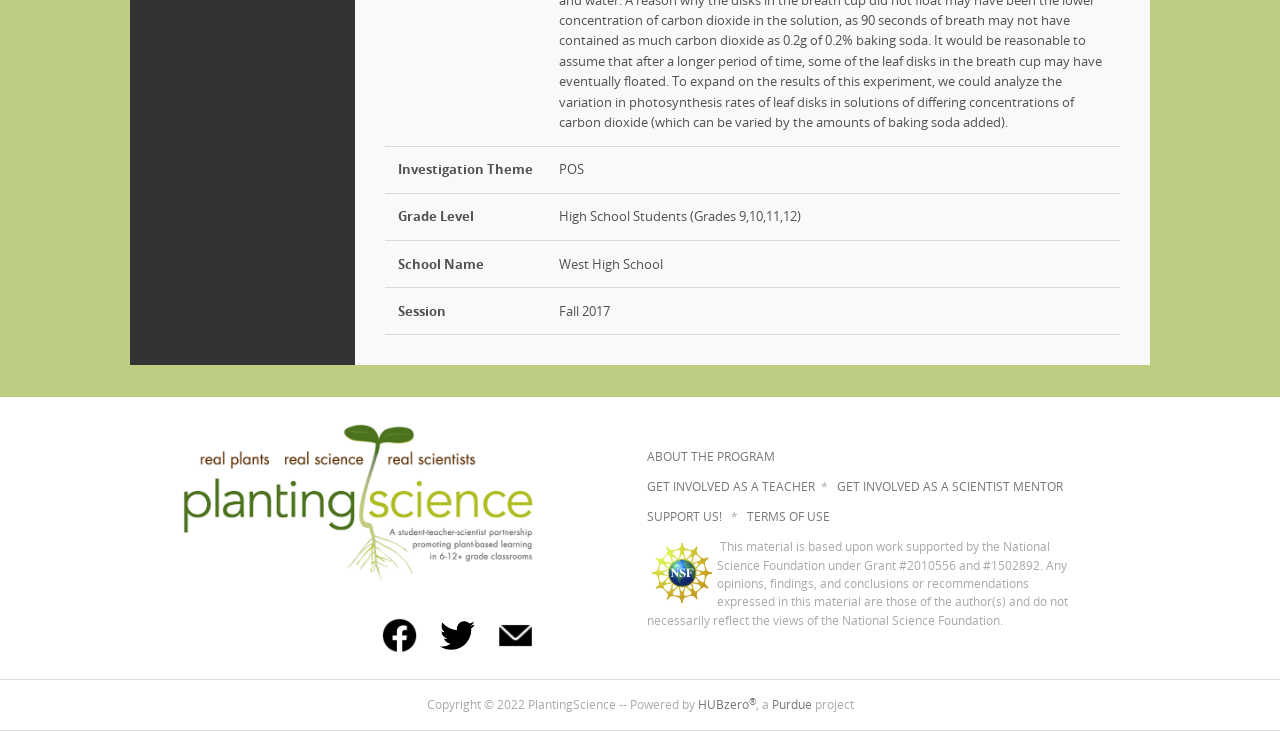Please use the details from the image to answer the following question comprehensively:
What is the organization that supported the program?

The webpage provides a footer section that mentions 'This material is based upon work supported by the National Science Foundation under Grant #2010556 and #1502892'.